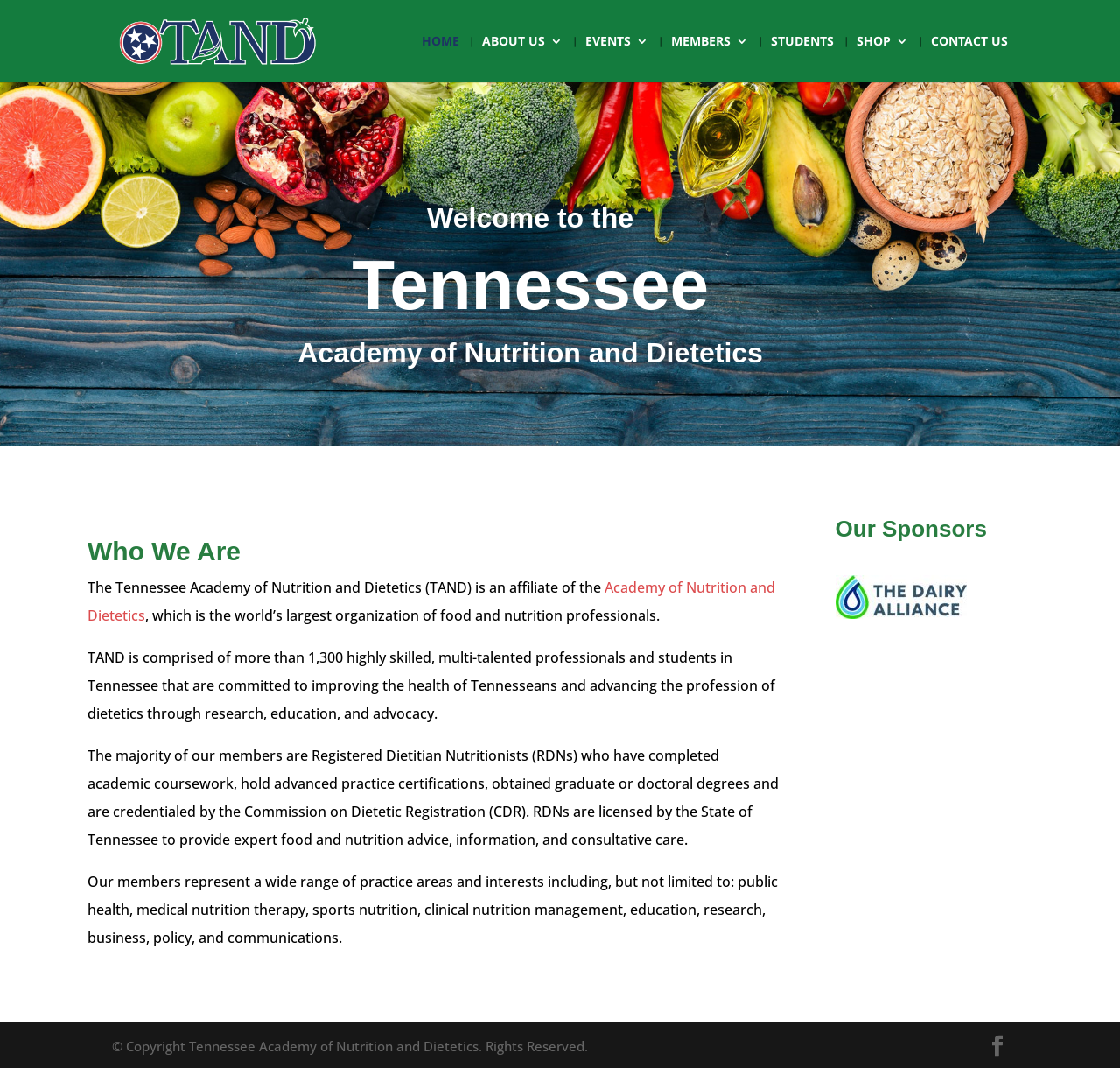Provide a thorough description of the webpage you see.

The webpage is the official website of the Tennessee Academy of Nutrition and Dietetics (TAND). At the top left corner, there is a logo image of TAND, accompanied by a link to the organization's name. Below the logo, there is a navigation menu with seven links: HOME, ABOUT US 3, EVENTS 3, MEMBERS 3, STUDENTS, SHOP 3, and CONTACT US. These links are aligned horizontally and take up a significant portion of the top section of the page.

In the main content area, there is a large heading that reads "Welcome to the Tennessee Academy of Nutrition and Dietetics" in three lines. Below the heading, there is a section that describes who TAND is, including a brief introduction, a link to the Academy of Nutrition and Dietetics, and a detailed description of the organization's members, their qualifications, and their areas of practice.

On the right side of the page, there is a section titled "Our Sponsors" with a link and an image. At the bottom of the page, there is a copyright notice that reads "© Copyright Tennessee Academy of Nutrition and Dietetics. Rights Reserved." There is also a small icon with a link at the bottom right corner of the page.

Additionally, there is a search bar at the top of the page, but it does not contain any text.